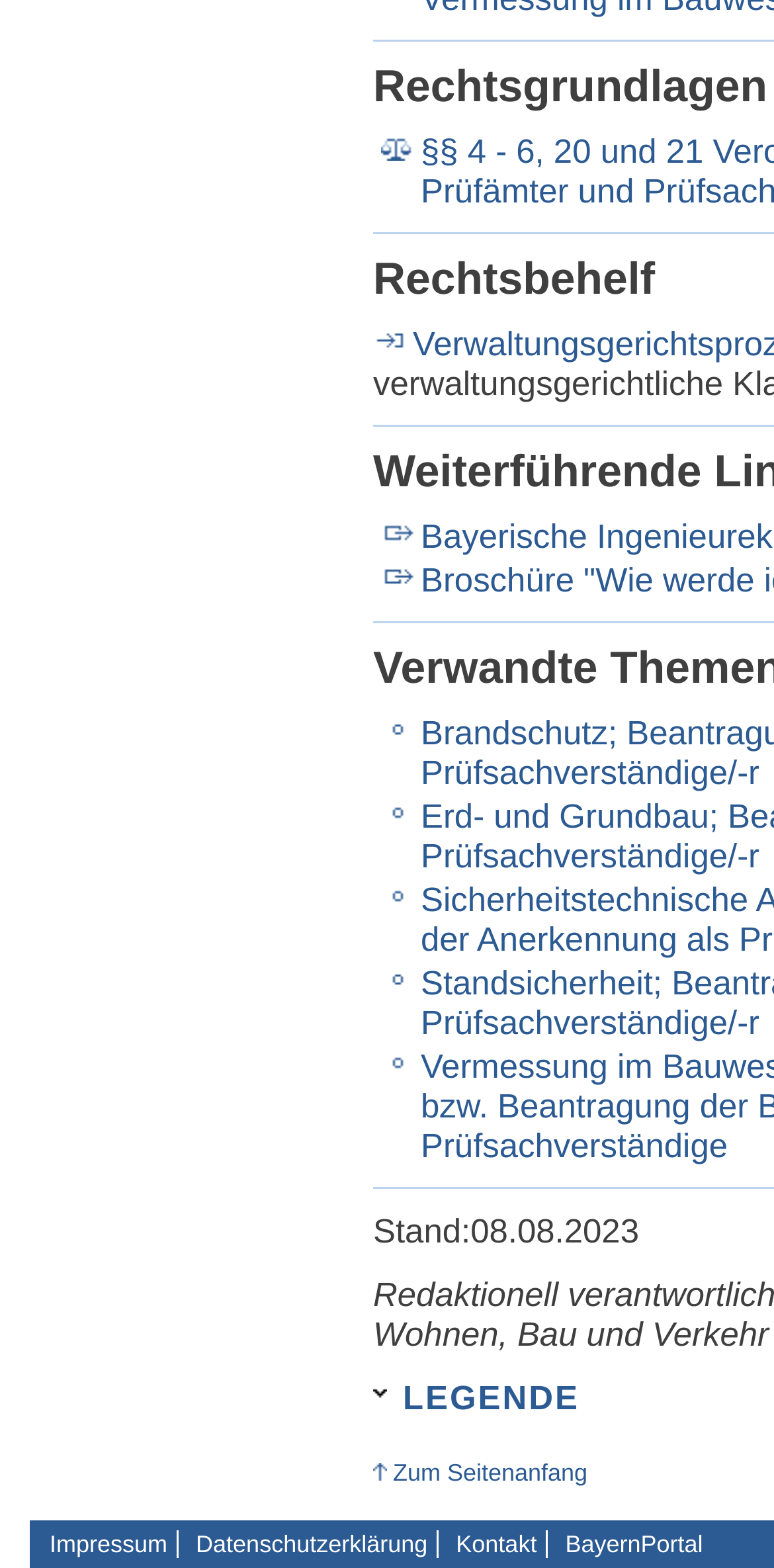Respond concisely with one word or phrase to the following query:
How many links are at the bottom of the webpage?

5